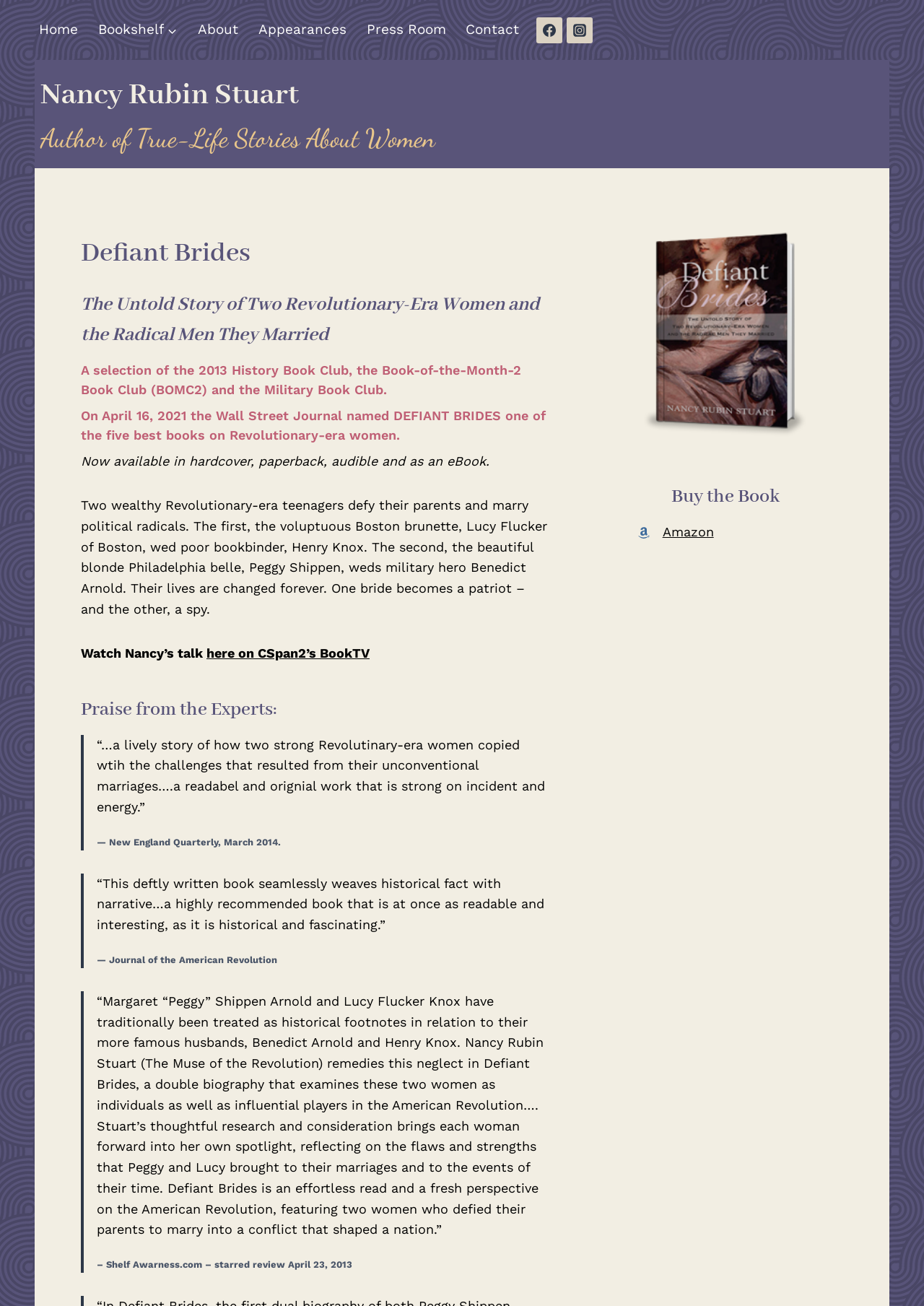Please give a short response to the question using one word or a phrase:
What is the name of the military hero mentioned?

Benedict Arnold